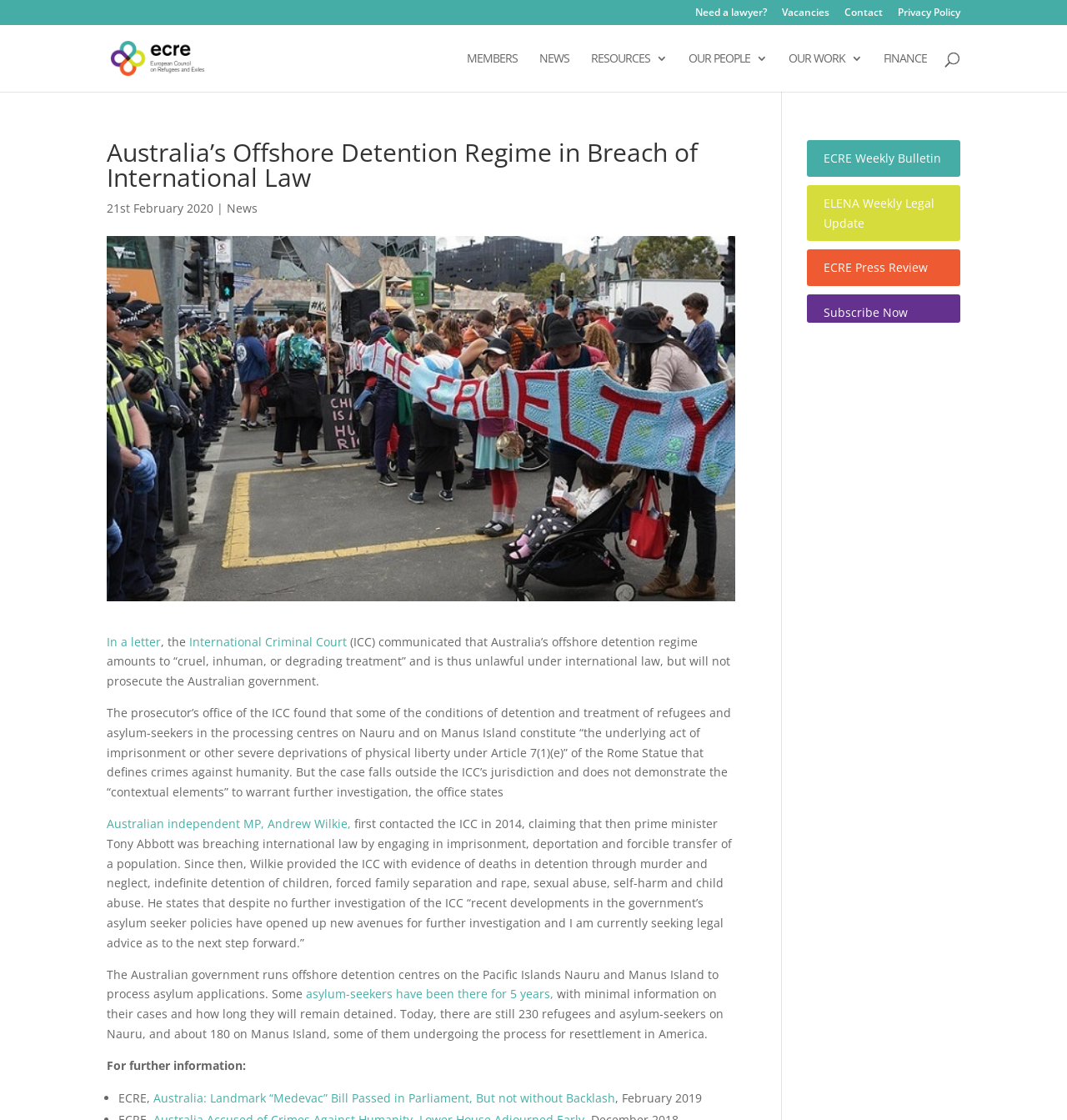Please find the bounding box coordinates for the clickable element needed to perform this instruction: "Search for something".

[0.1, 0.022, 0.9, 0.023]